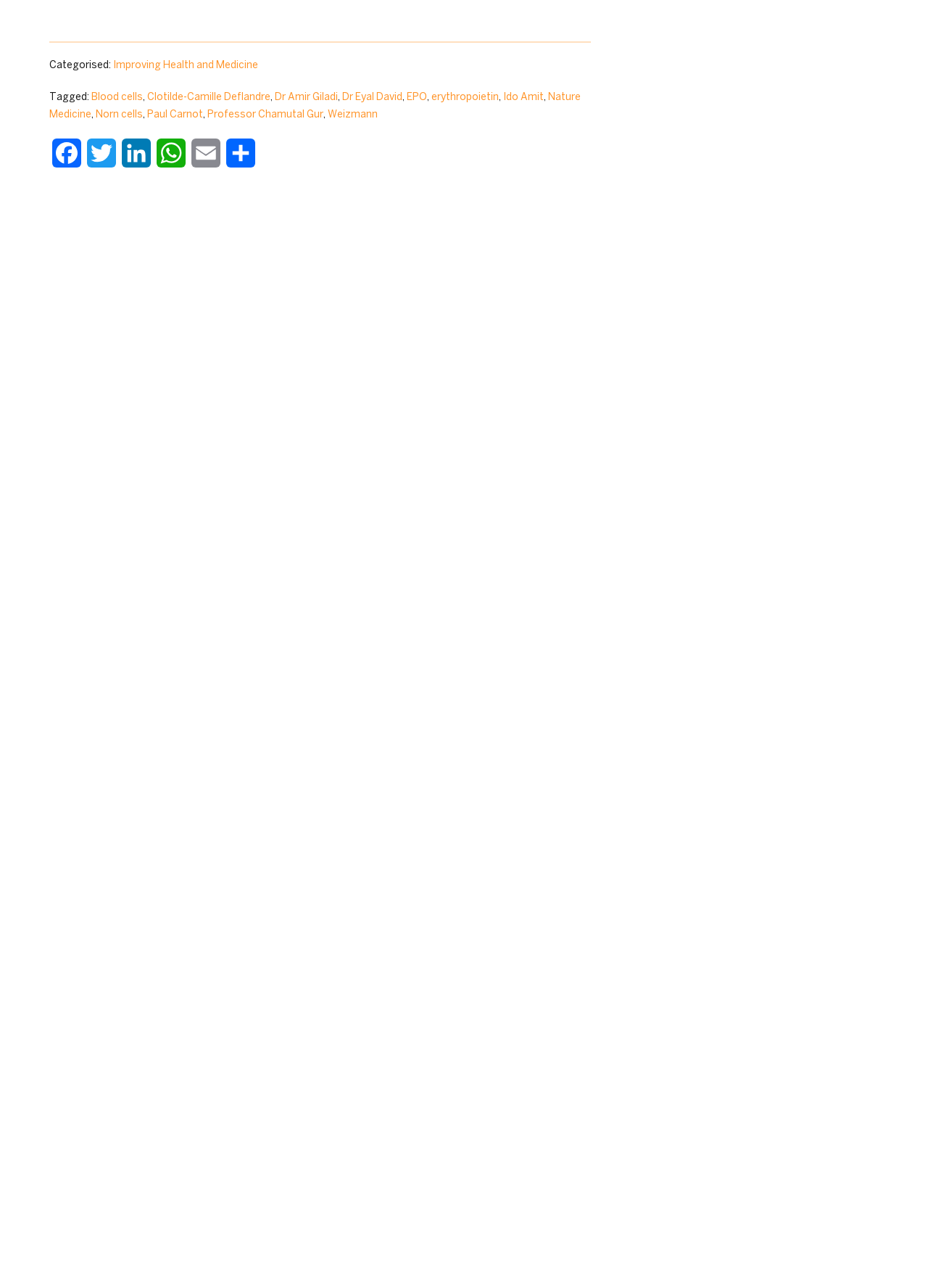How many social media links are available?
Provide a detailed answer to the question, using the image to inform your response.

There are 5 social media links available on the webpage, which are Facebook, Twitter, LinkedIn, WhatsApp, and Email.